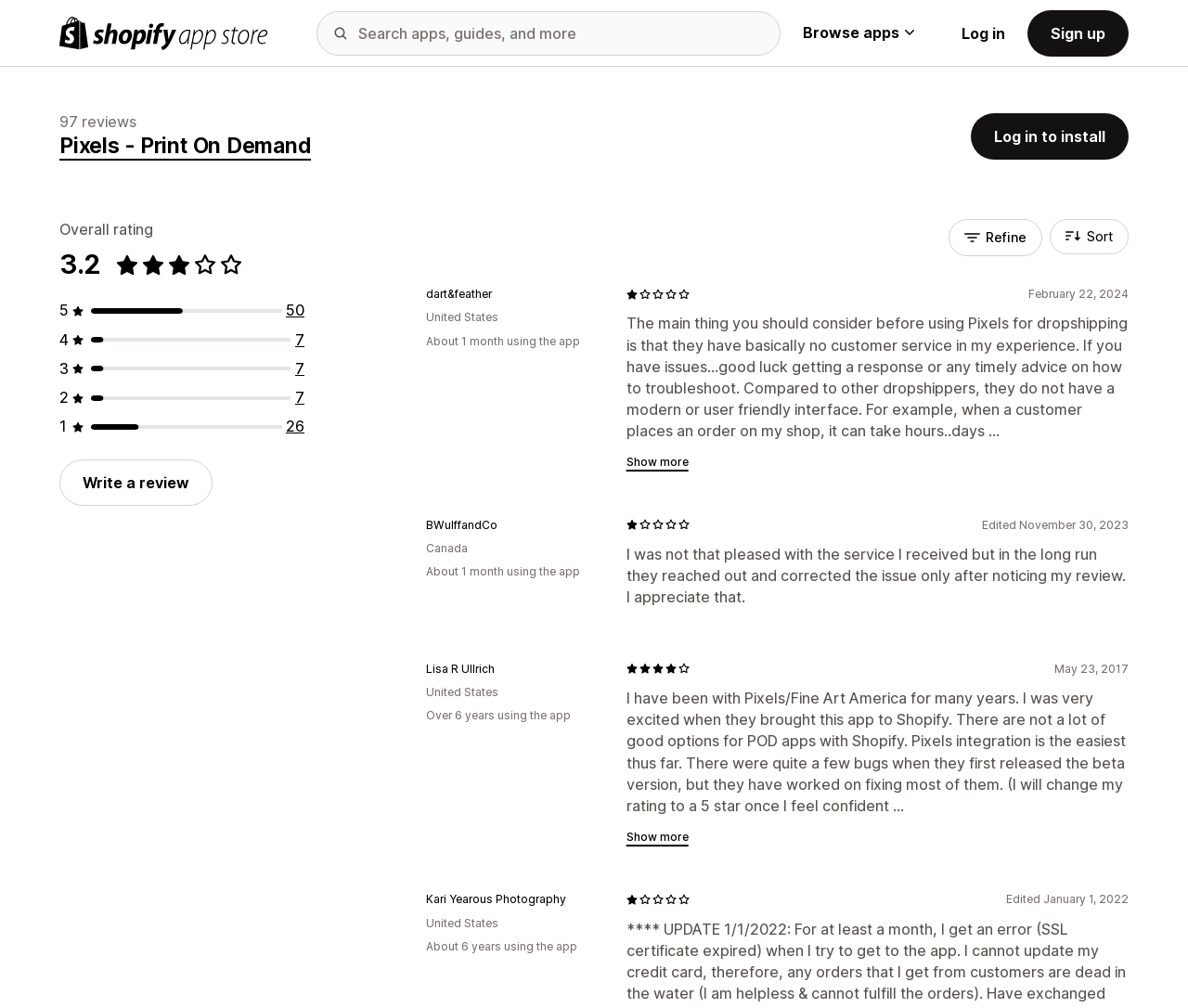What is the overall rating of Pixels - Print On Demand?
Using the details shown in the screenshot, provide a comprehensive answer to the question.

I found the answer by looking at the static text '3.2 out of 5 stars' which is located below the overall rating heading, indicating the average rating of the app.